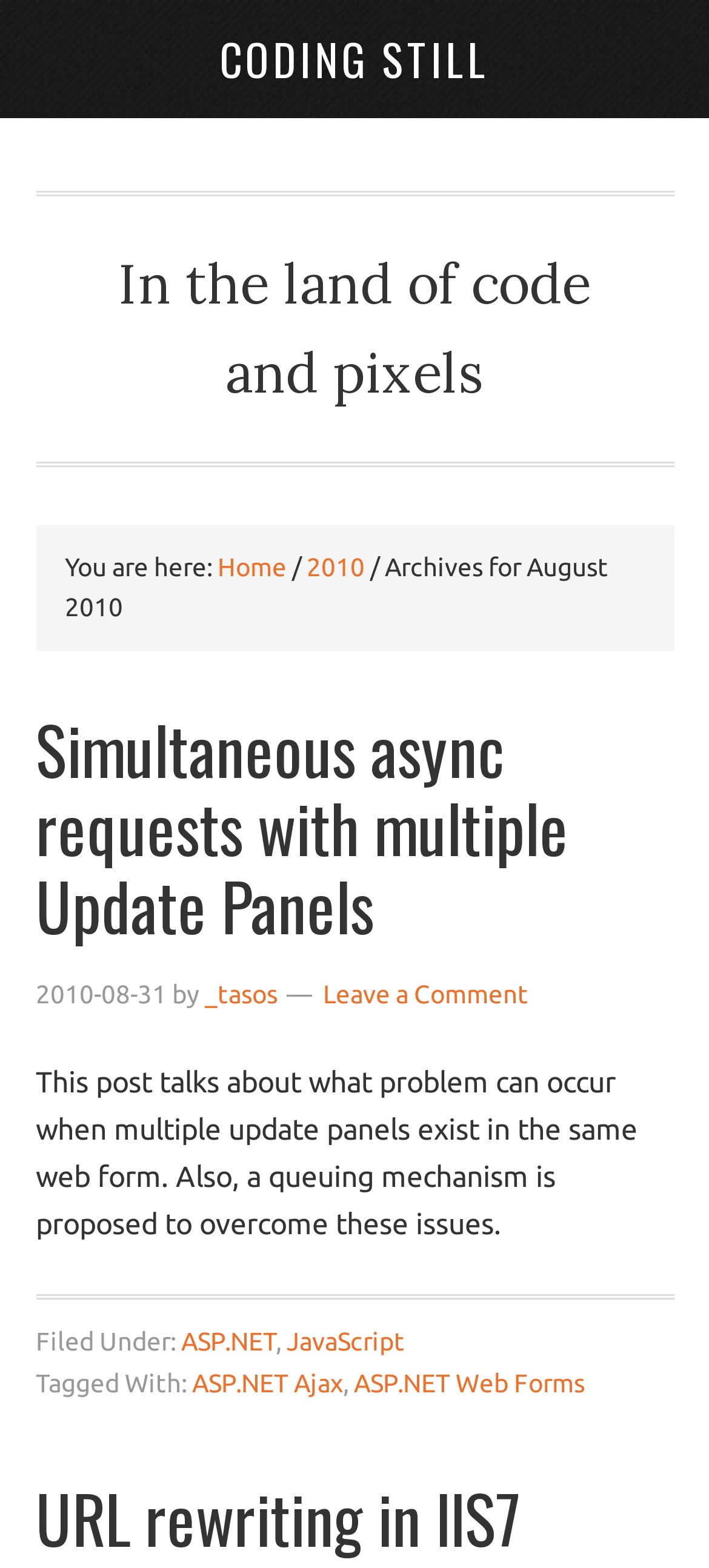Provide a brief response in the form of a single word or phrase:
What is the date of the first article?

2010-08-31